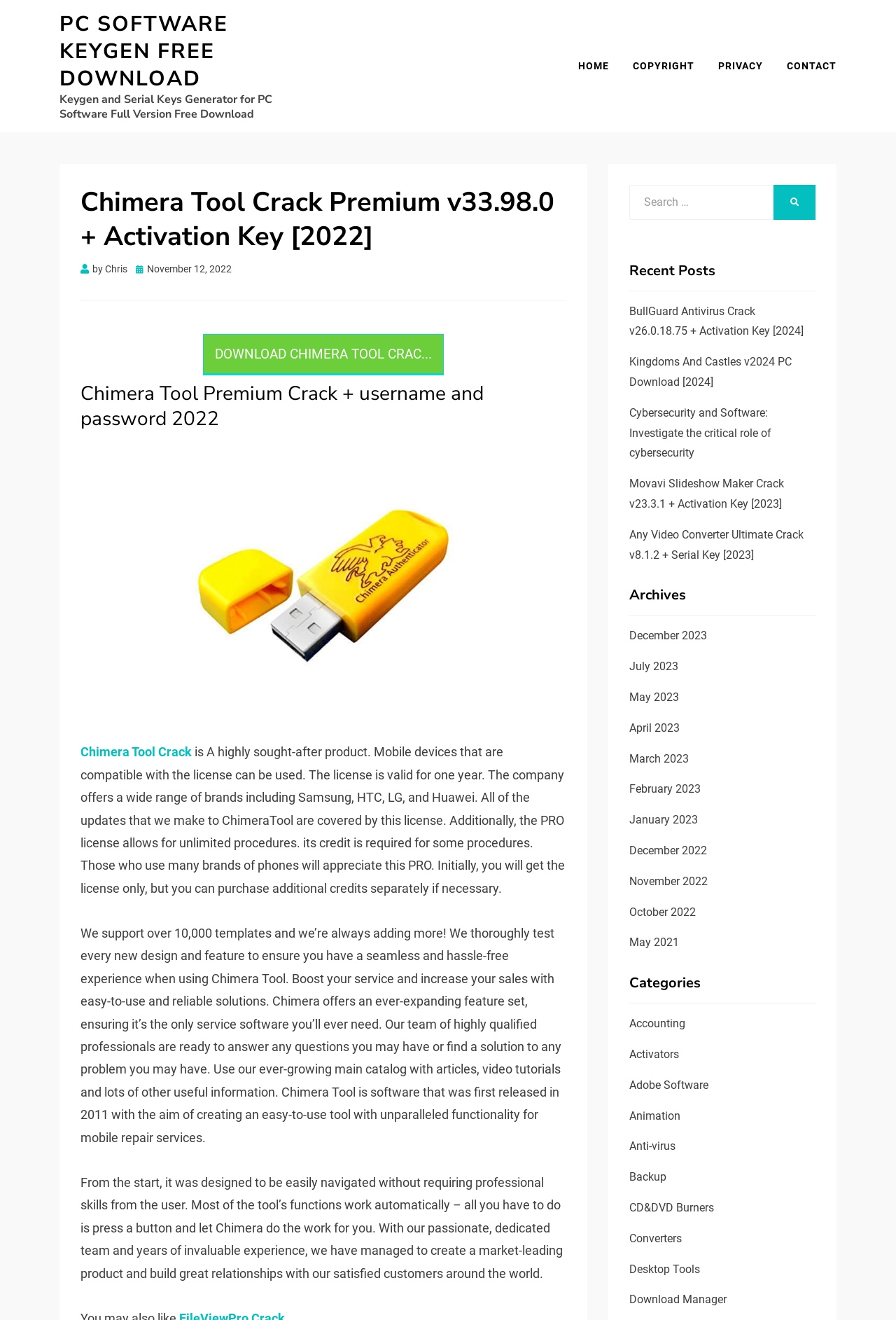Please determine and provide the text content of the webpage's heading.

Chimera Tool Crack Premium v33.98.0 + Activation Key [2022]